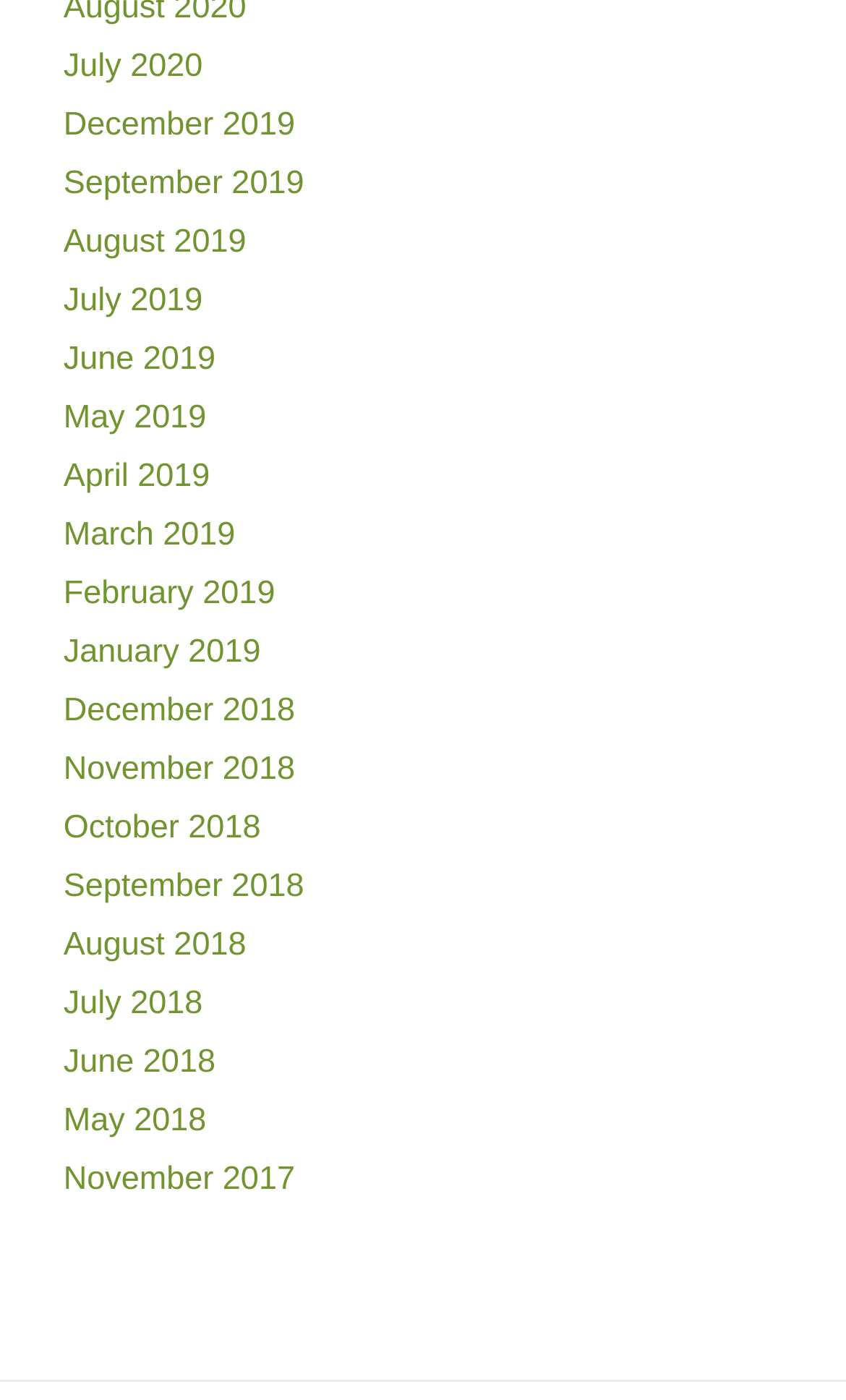Please identify the bounding box coordinates of the element that needs to be clicked to execute the following command: "go to December 2019". Provide the bounding box using four float numbers between 0 and 1, formatted as [left, top, right, bottom].

[0.075, 0.076, 0.349, 0.102]